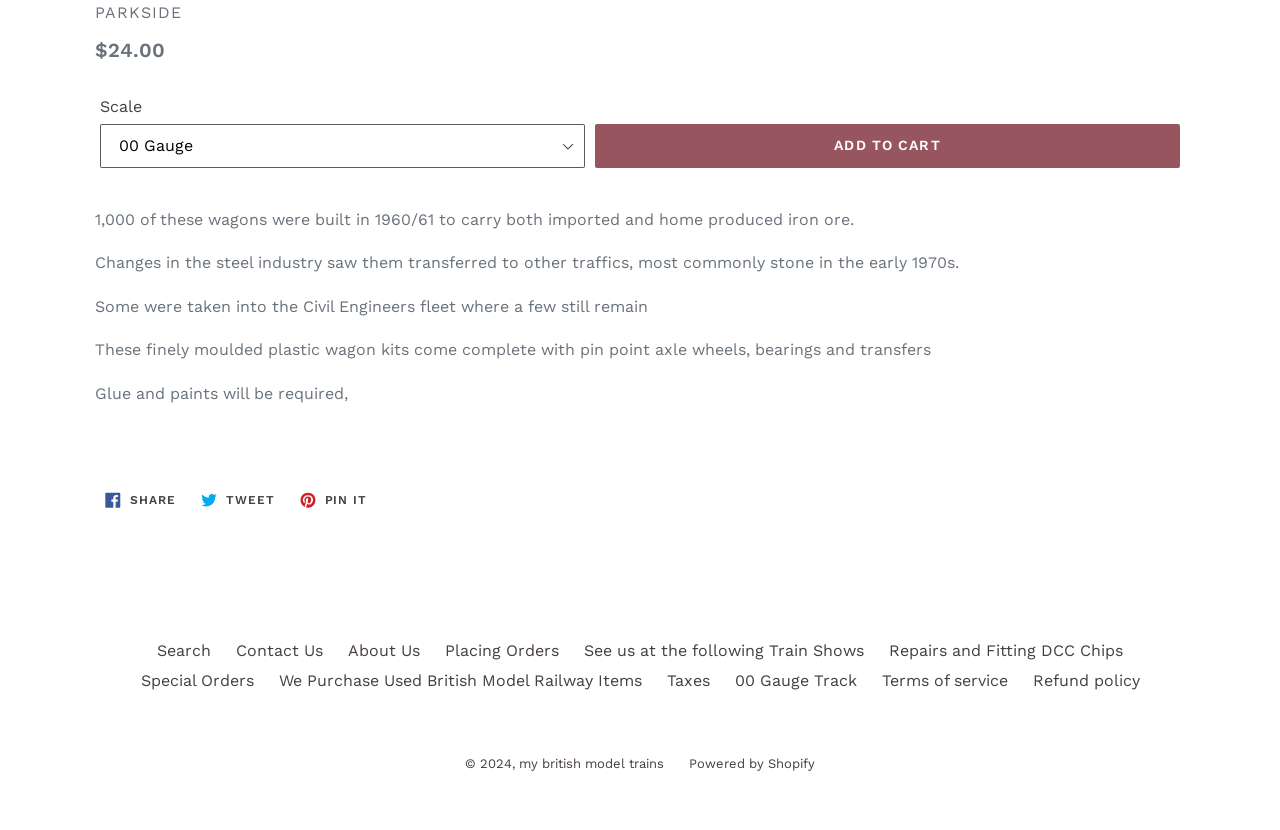Highlight the bounding box coordinates of the region I should click on to meet the following instruction: "Contact Us".

[0.184, 0.773, 0.252, 0.795]